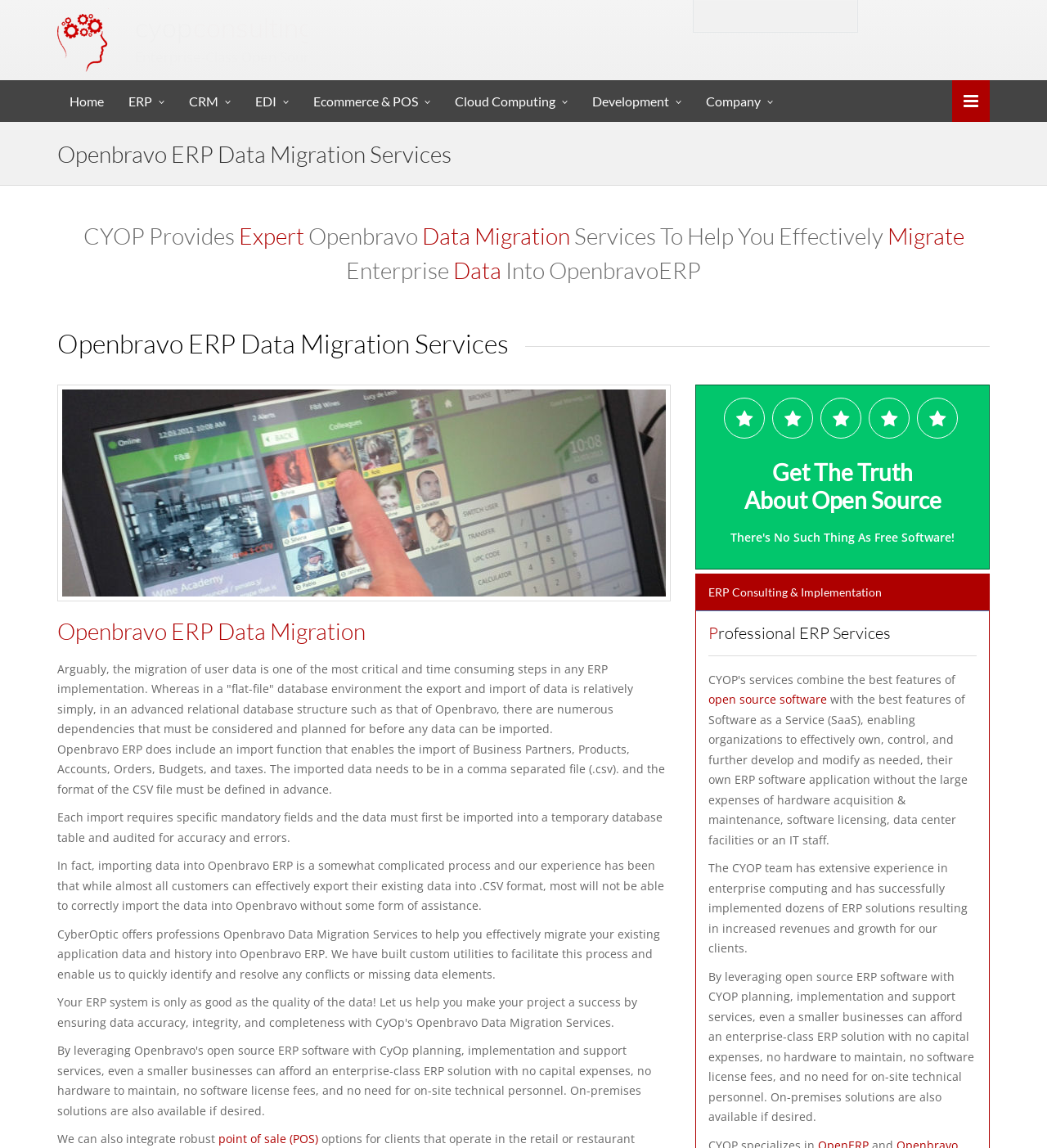Respond to the question below with a single word or phrase:
What type of file format is required for importing data into Openbravo ERP?

comma separated file (.csv)